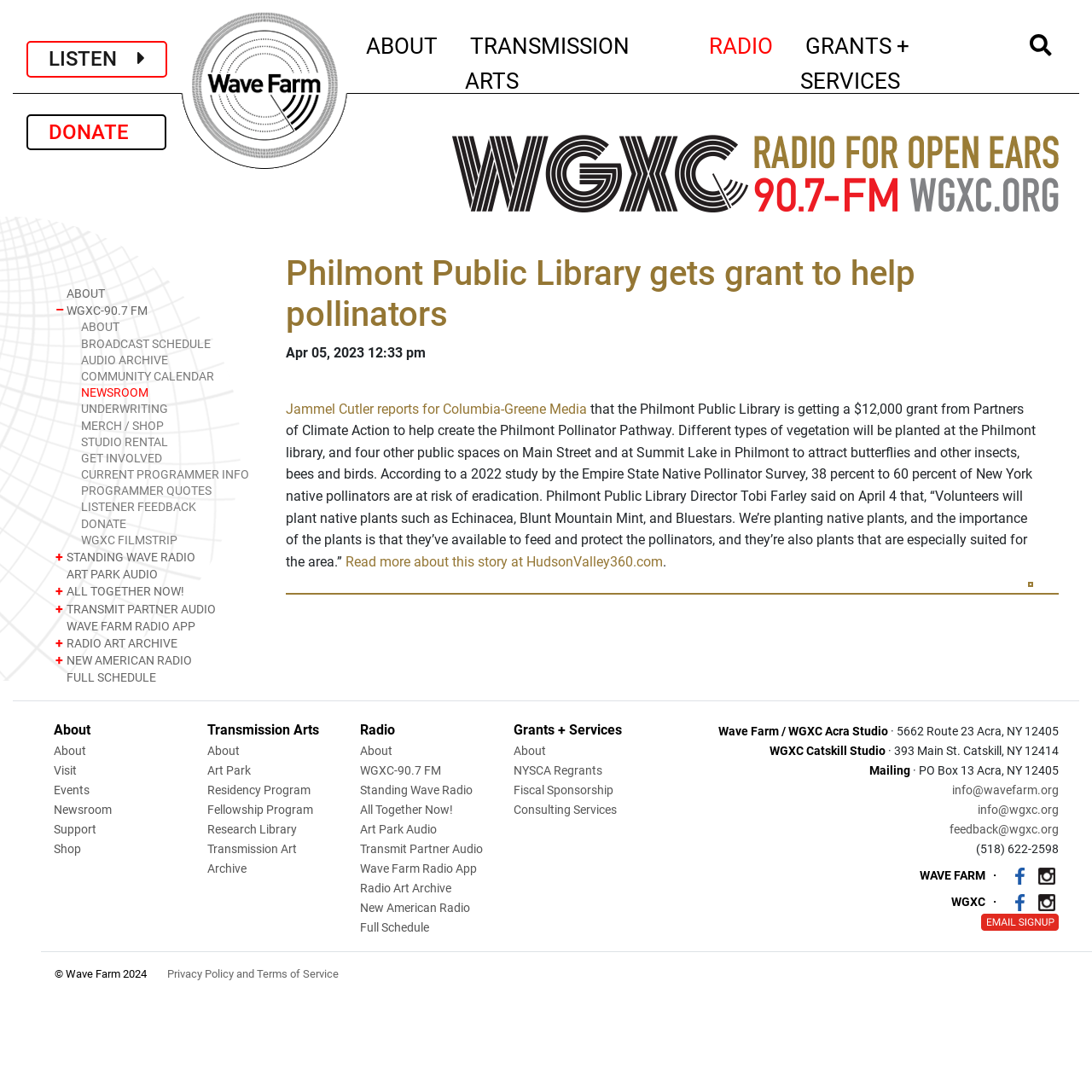Respond to the question below with a single word or phrase: What is the email address for info@wavefarm.org?

info@wavefarm.org